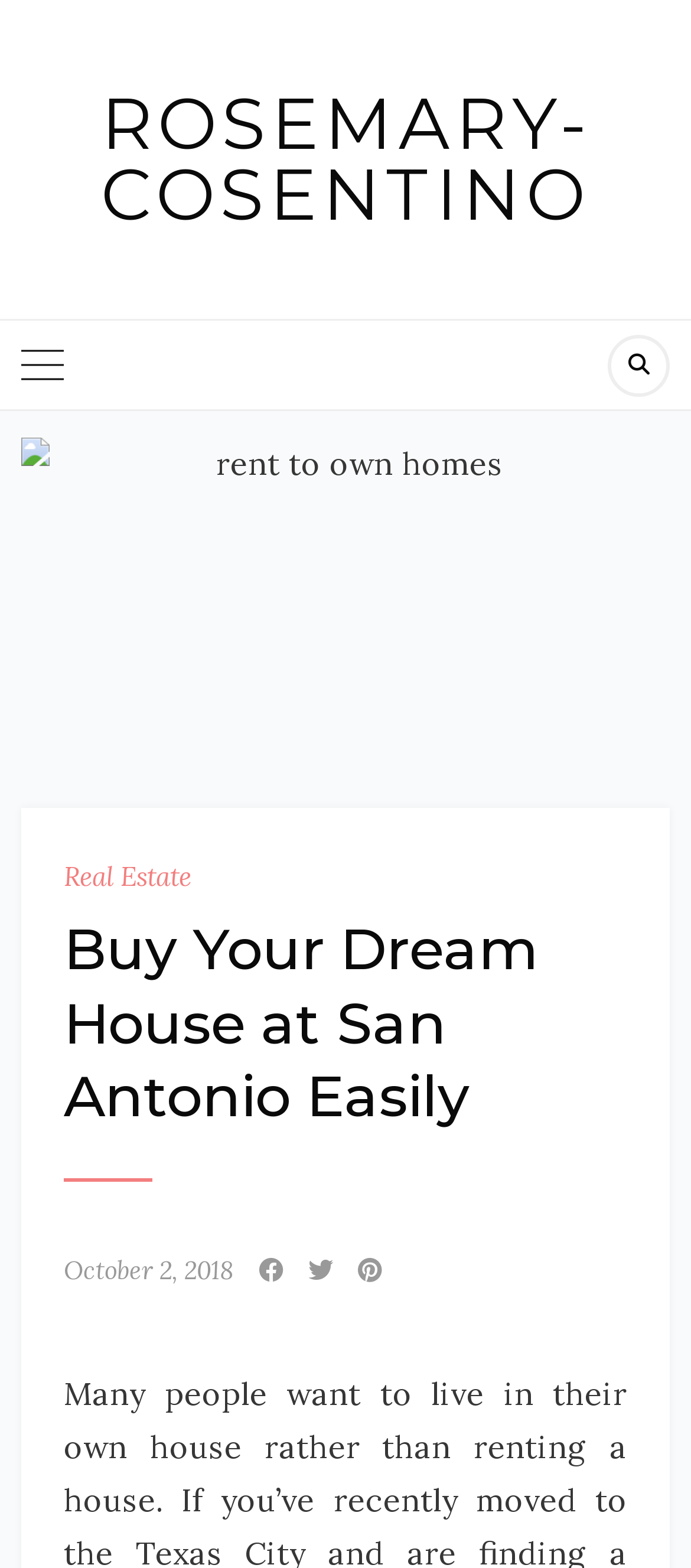Please answer the following question using a single word or phrase: What is the category of the webpage?

Real Estate